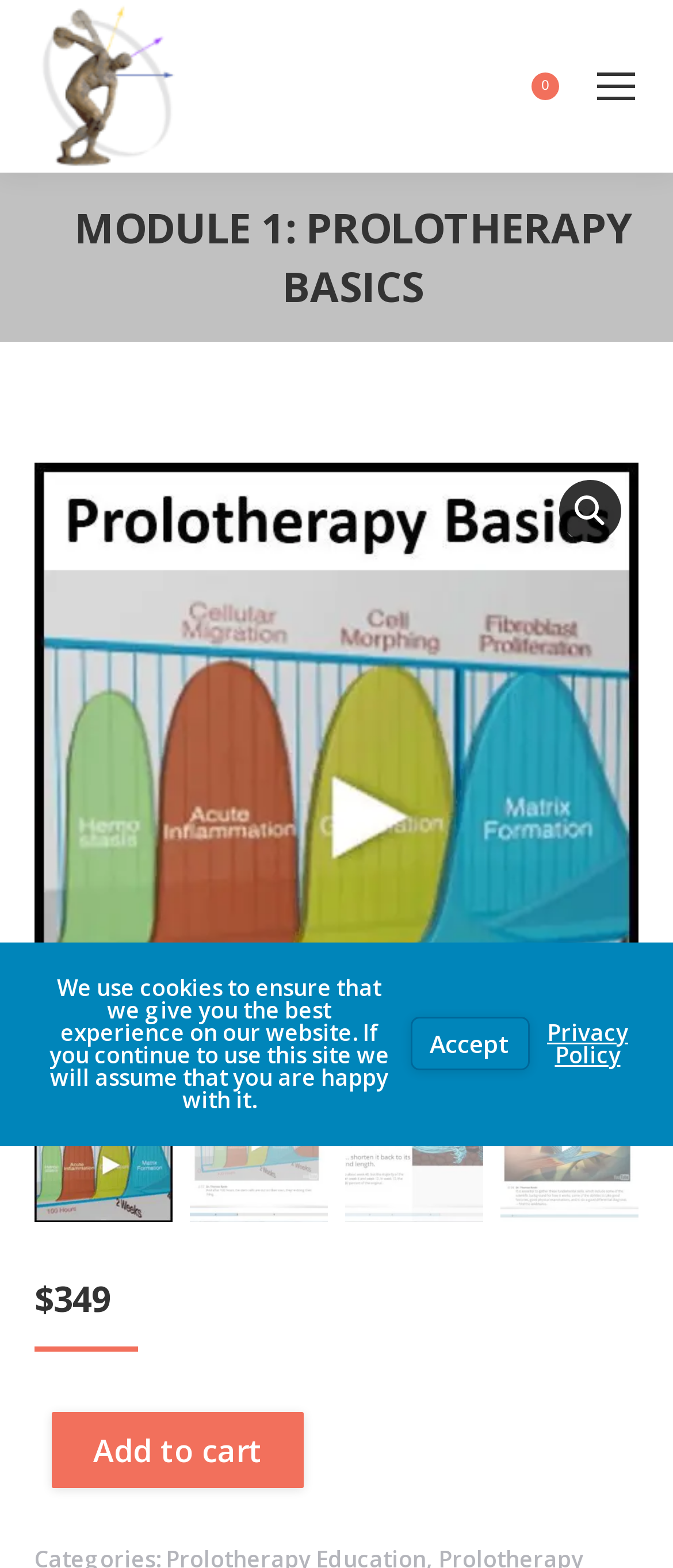Determine the bounding box coordinates for the HTML element mentioned in the following description: "Go to Top". The coordinates should be a list of four floats ranging from 0 to 1, represented as [left, top, right, bottom].

[0.872, 0.676, 0.974, 0.72]